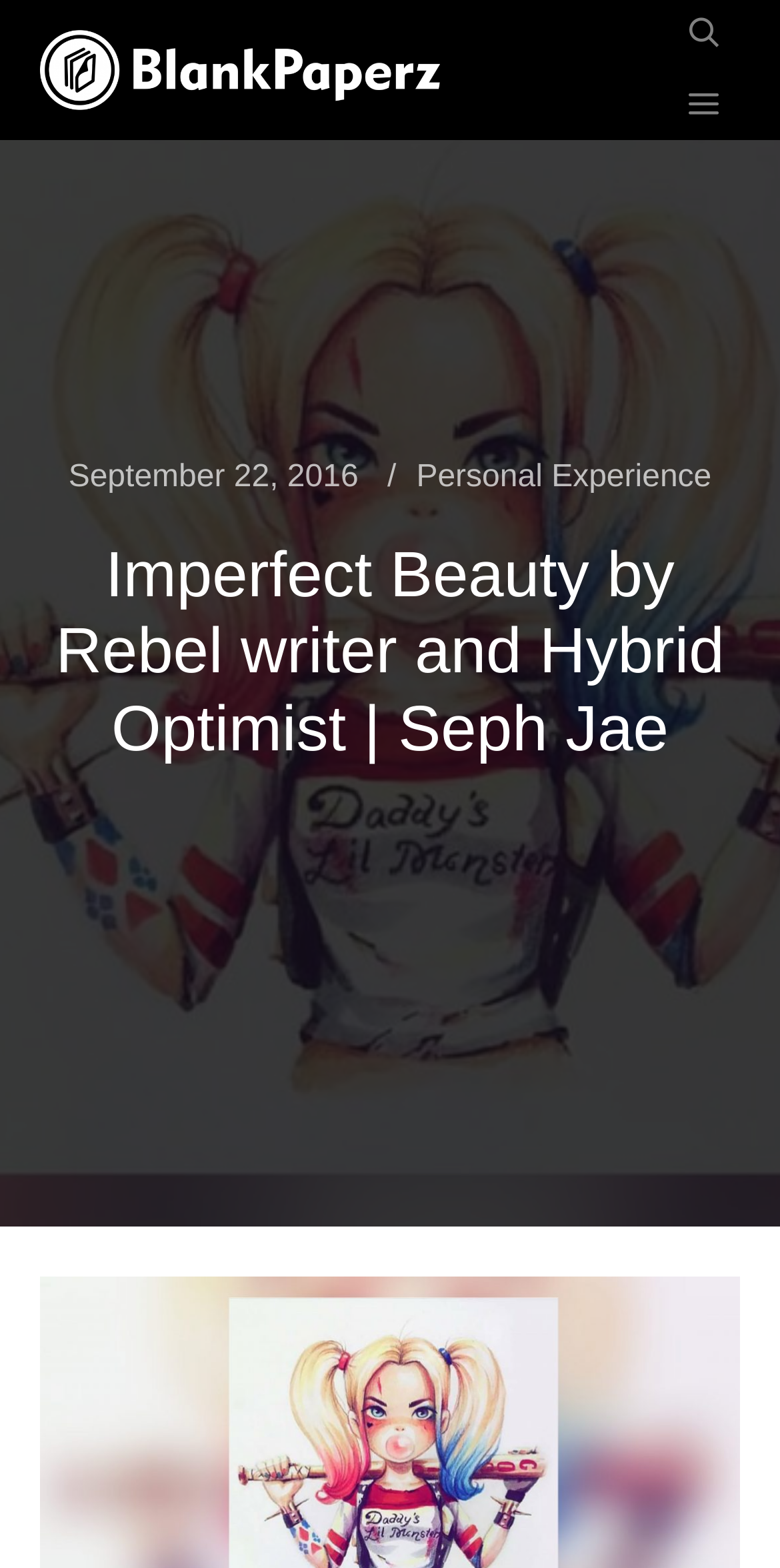Provide a short answer using a single word or phrase for the following question: 
What is the date of the post?

September 22, 2016